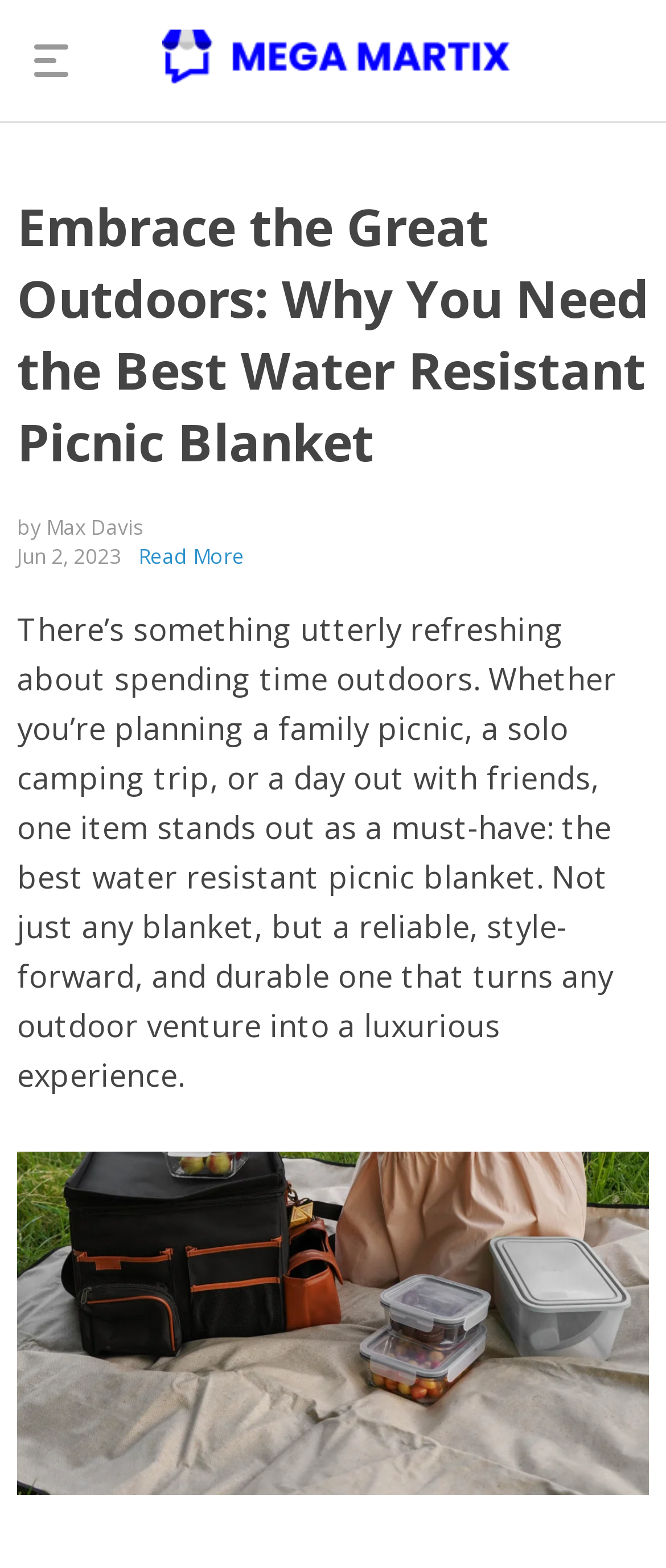Identify the main title of the webpage and generate its text content.

Embrace the Great Outdoors: Why You Need the Best Water Resistant Picnic Blanket